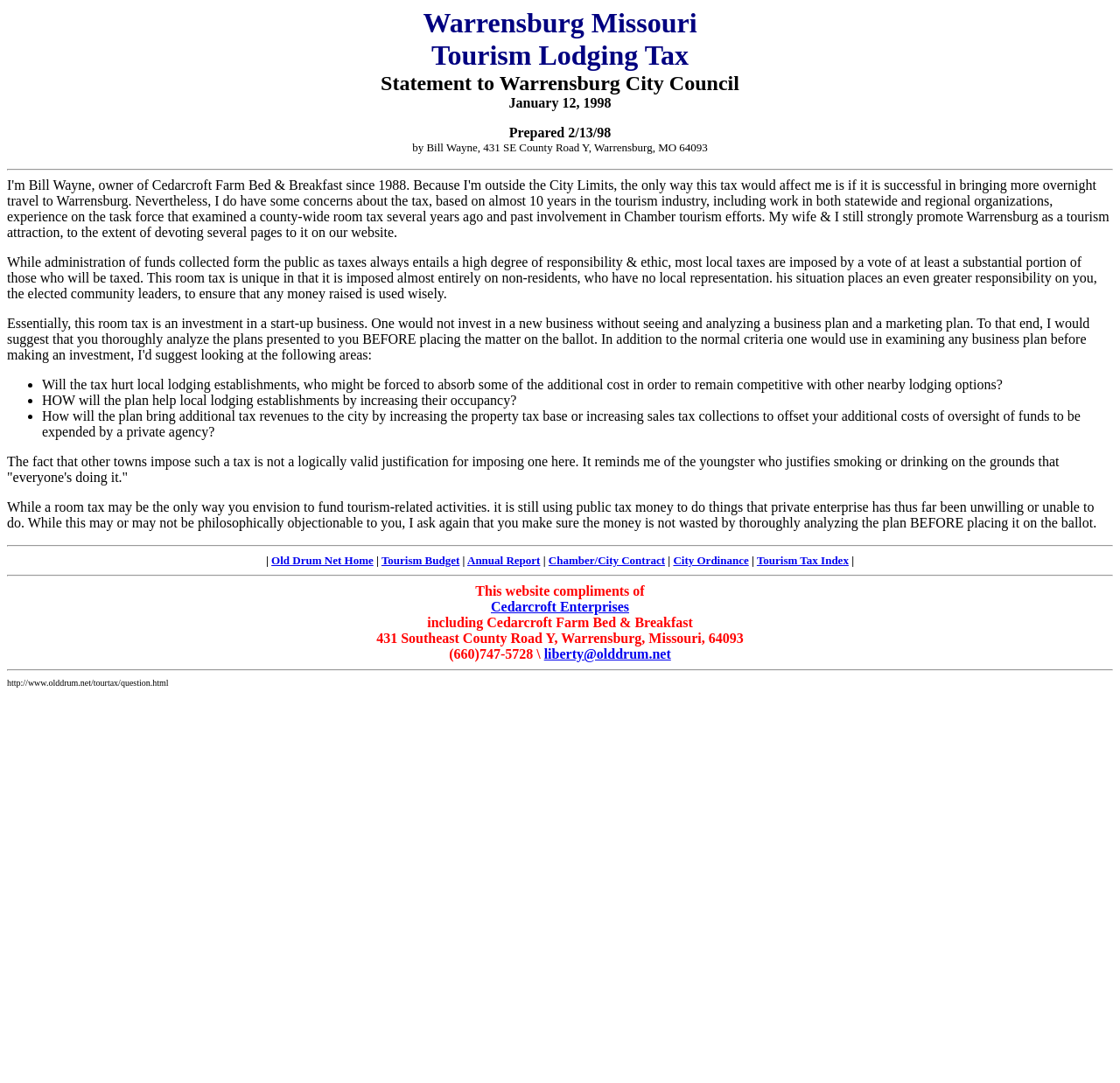What is the date of the statement to Warrensburg City Council?
Could you give a comprehensive explanation in response to this question?

I found the date 'January 12, 1998' in the StaticText element with the text 'Statement to Warrensburg City Council' which is located near the top of the webpage.